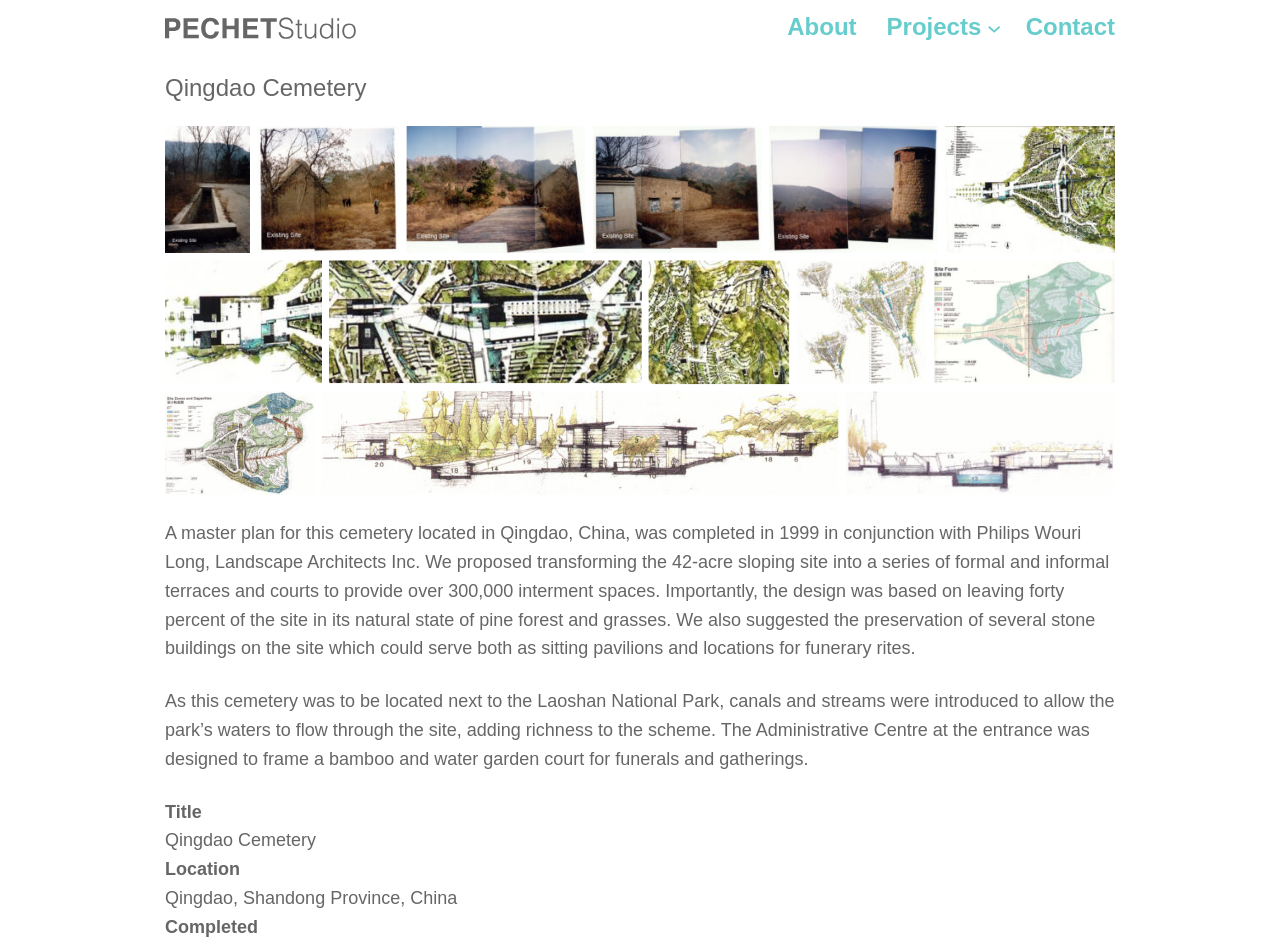Identify the bounding box coordinates for the element that needs to be clicked to fulfill this instruction: "Open the 'Projects' submenu". Provide the coordinates in the format of four float numbers between 0 and 1: [left, top, right, bottom].

[0.688, 0.013, 0.783, 0.046]